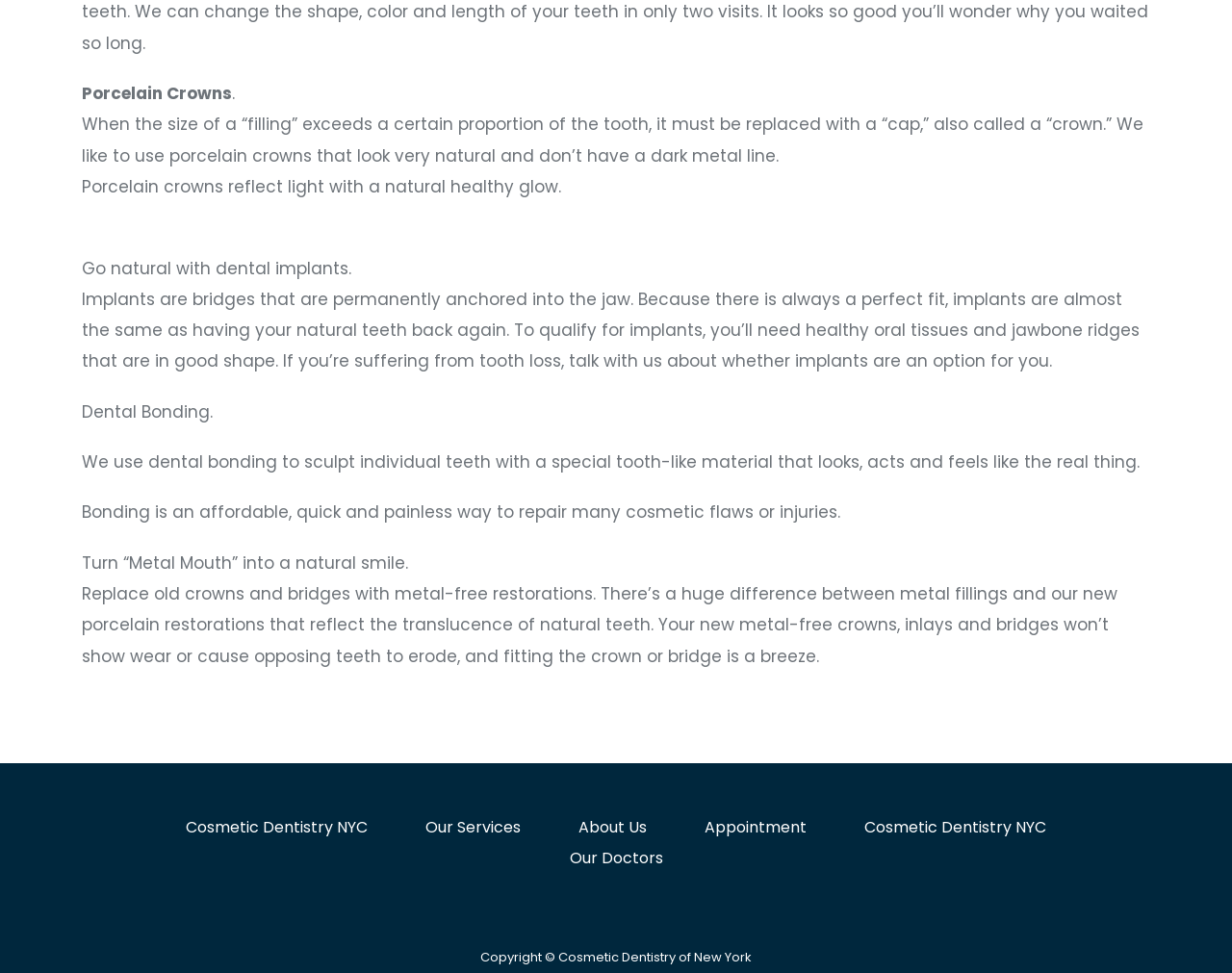Please provide a brief answer to the following inquiry using a single word or phrase:
What is required to qualify for dental implants?

Healthy oral tissues and jawbone ridges